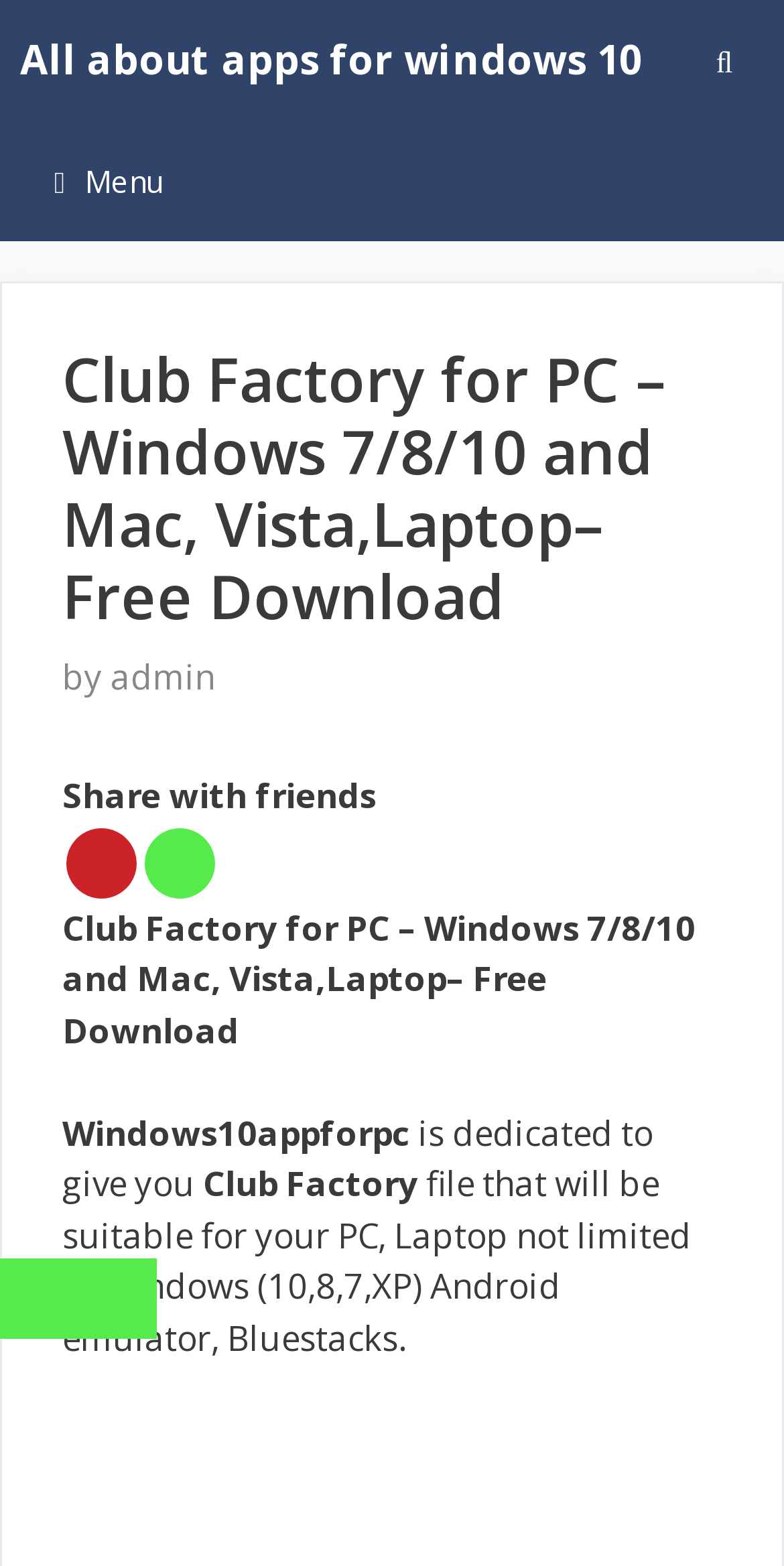What is the position of the 'Menu' button?
Look at the image and answer the question using a single word or phrase.

Top left